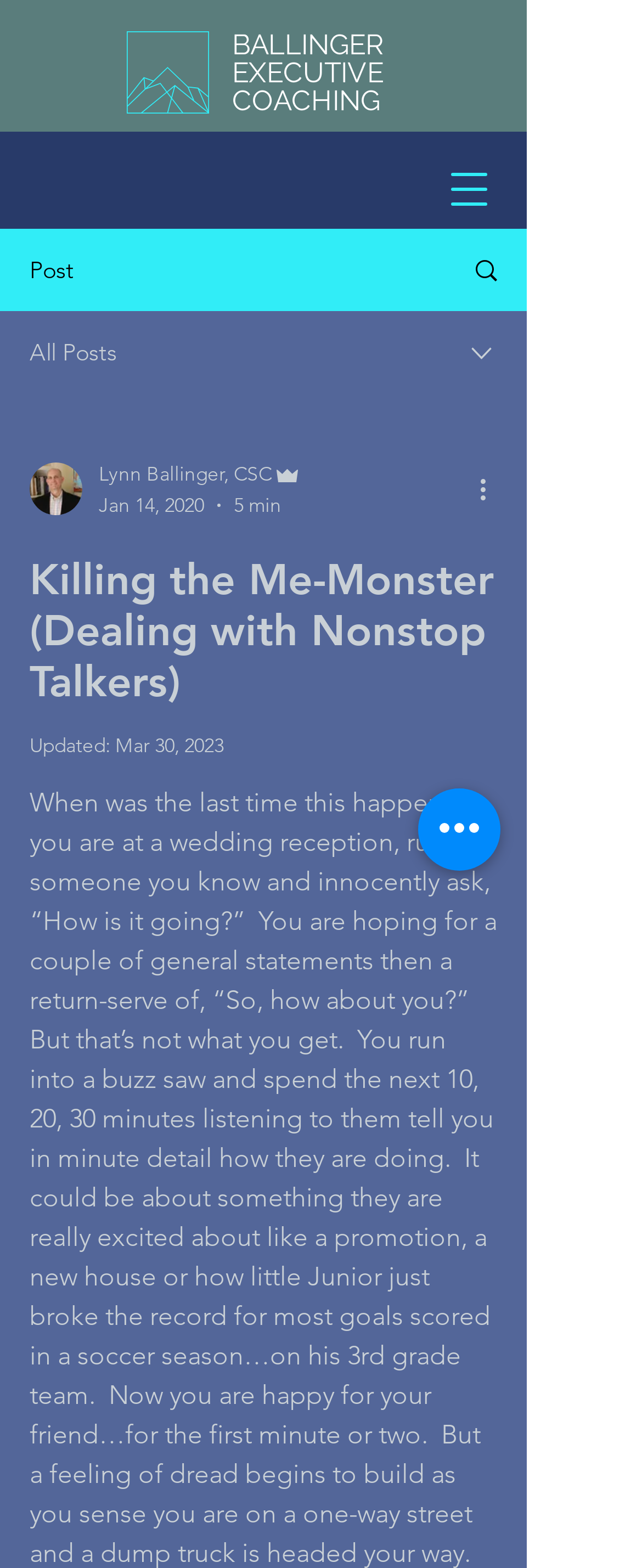Locate the bounding box coordinates of the UI element described by: "parent_node: Lynn Ballinger, CSC". Provide the coordinates as four float numbers between 0 and 1, formatted as [left, top, right, bottom].

[0.046, 0.295, 0.128, 0.329]